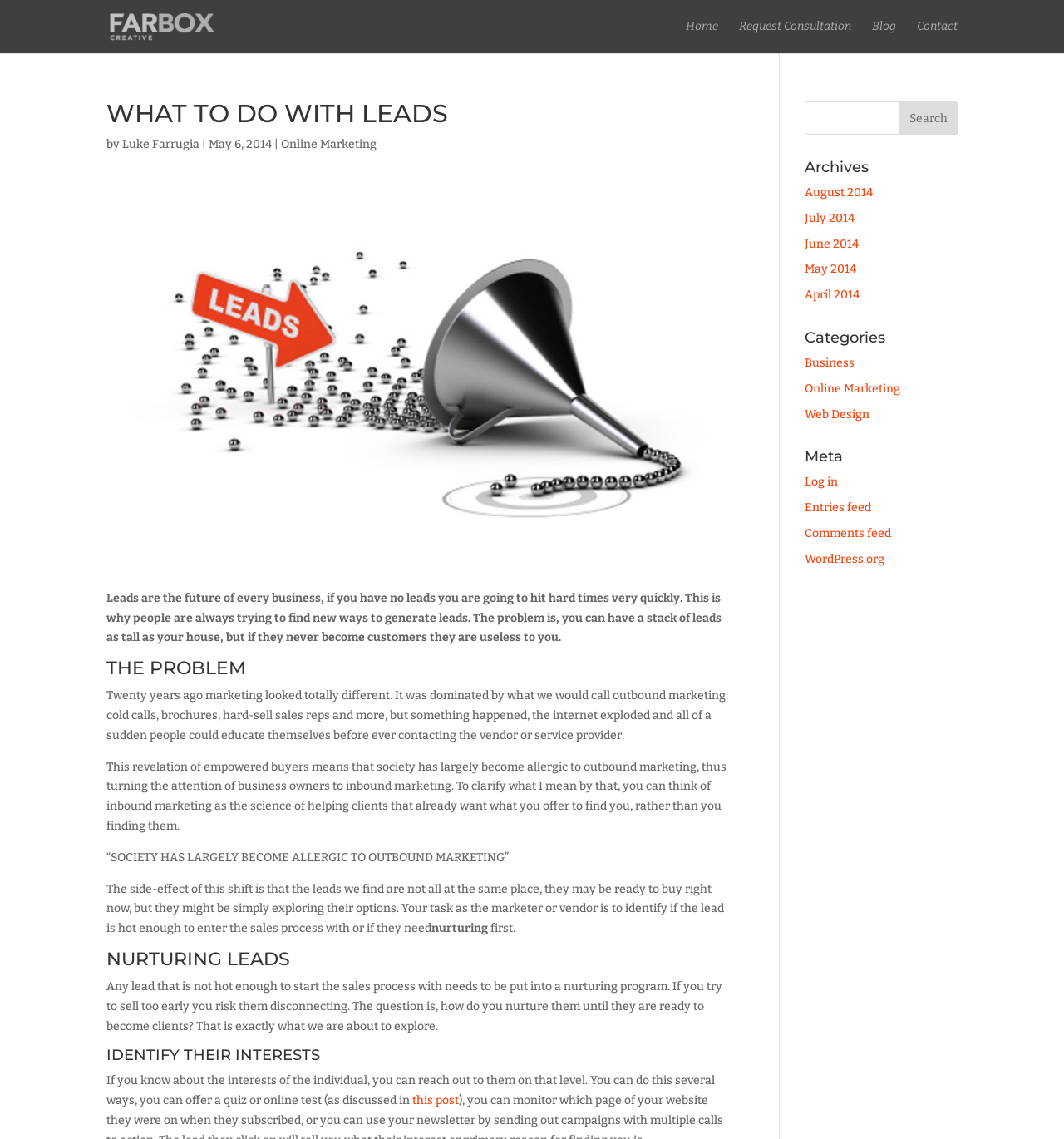Indicate the bounding box coordinates of the element that needs to be clicked to satisfy the following instruction: "View the 'Online Marketing' category". The coordinates should be four float numbers between 0 and 1, i.e., [left, top, right, bottom].

[0.756, 0.335, 0.846, 0.347]